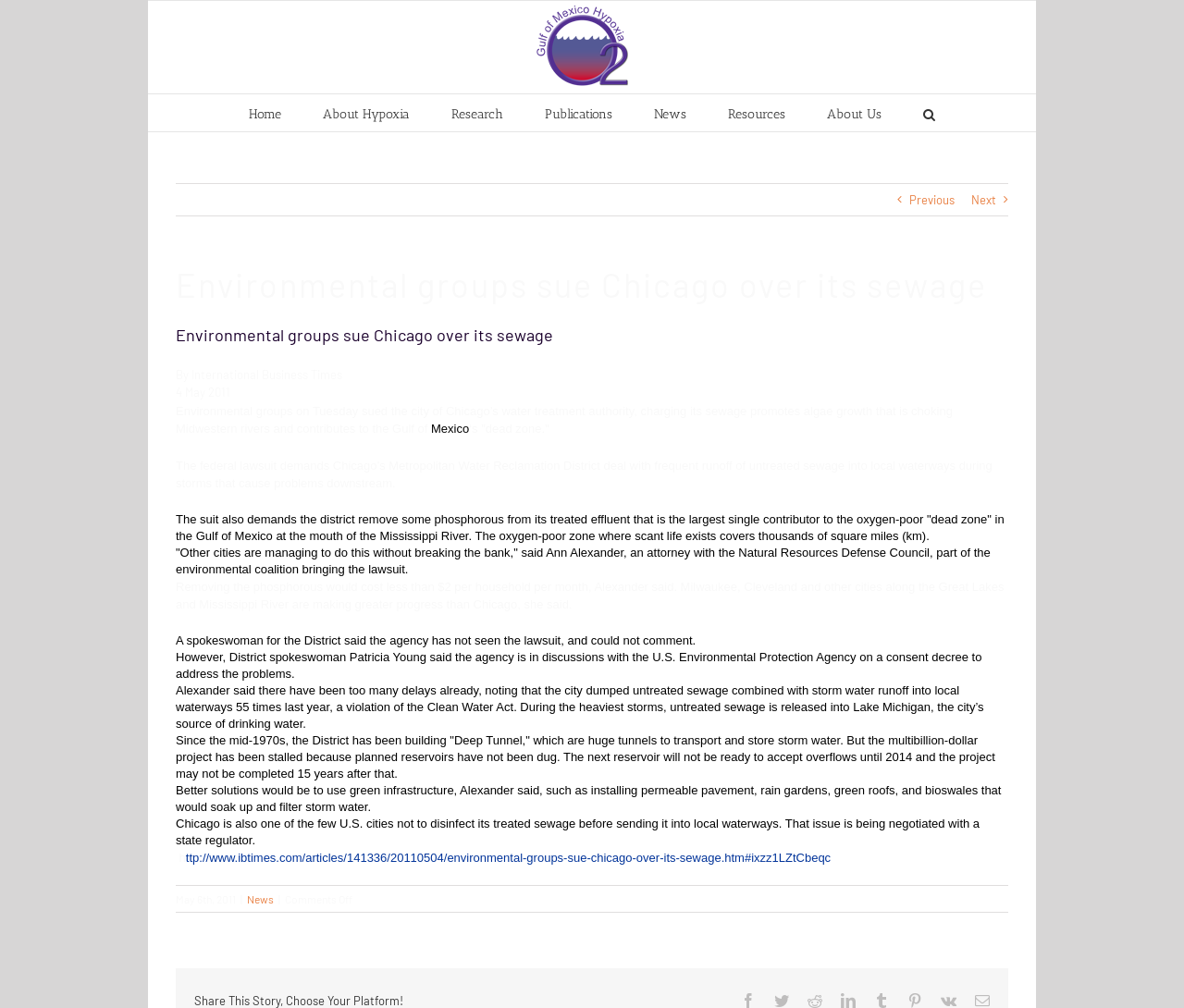Extract the top-level heading from the webpage and provide its text.

Environmental groups sue Chicago over its sewage